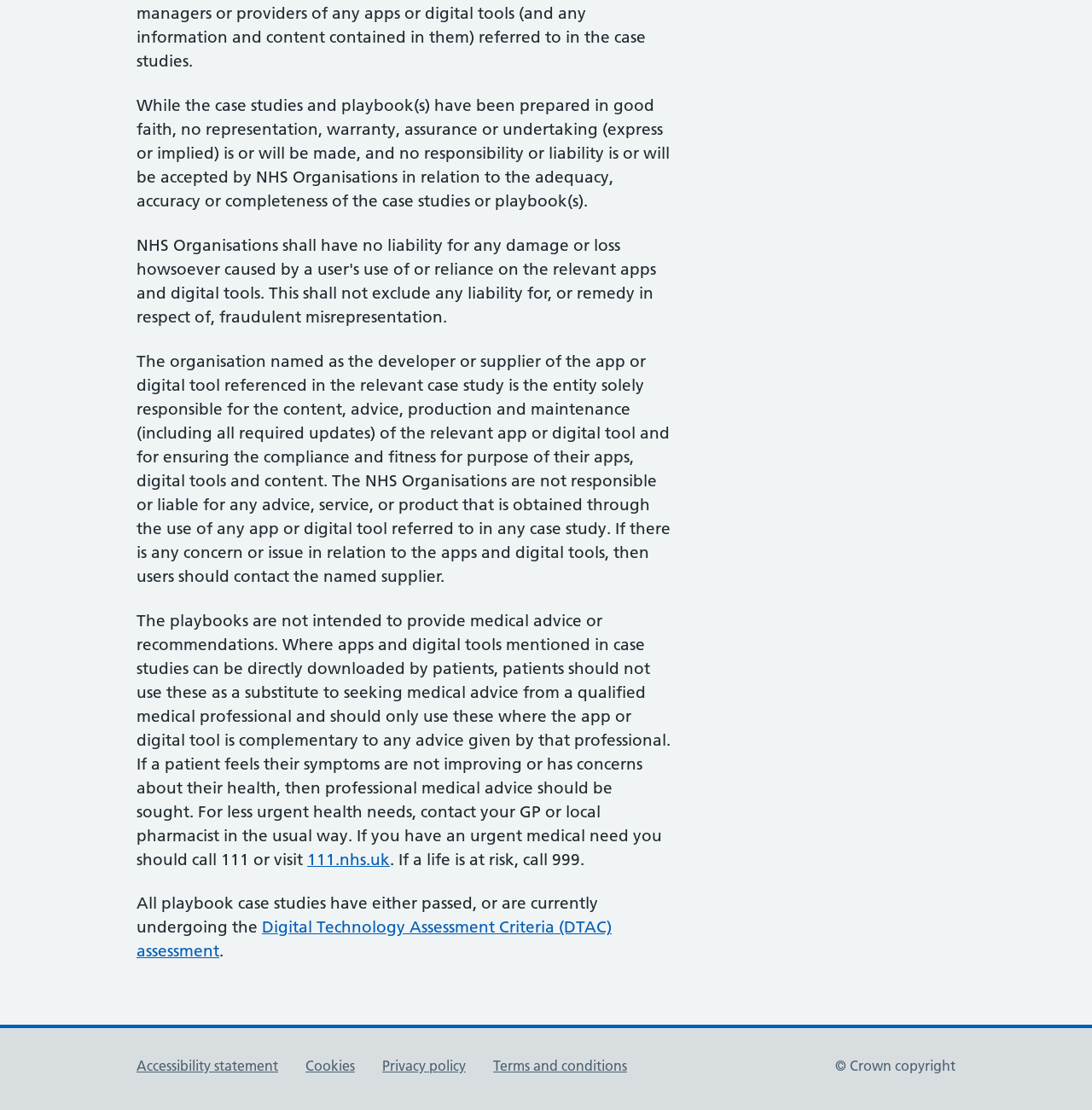What is the copyright of the webpage?
Using the image as a reference, deliver a detailed and thorough answer to the question.

The webpage has a copyright notice at the bottom, stating that the content is © Crown copyright, indicating that the content is owned and protected by the Crown.